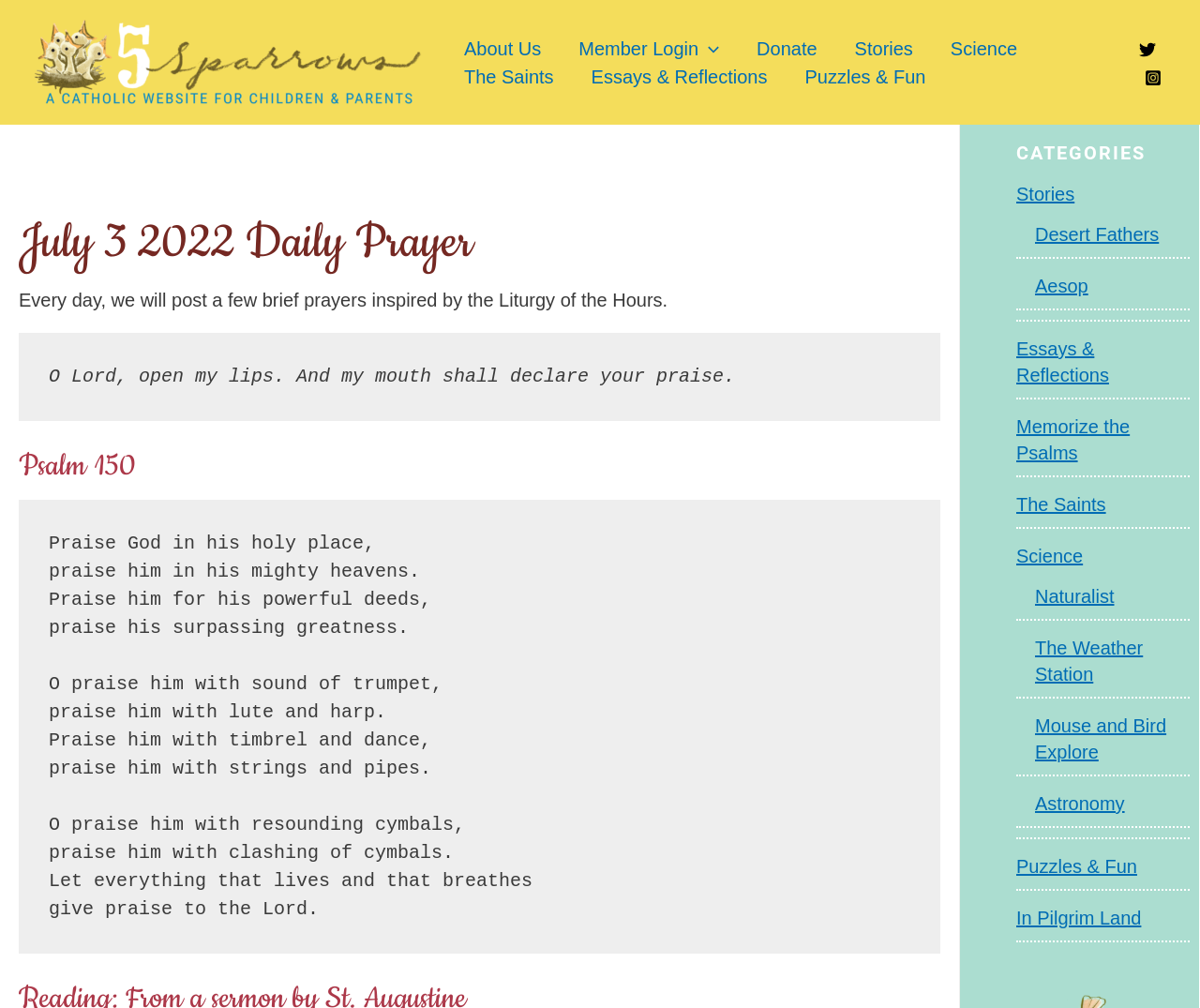Please find the bounding box coordinates of the clickable region needed to complete the following instruction: "Open the 'Twitter' social media page". The bounding box coordinates must consist of four float numbers between 0 and 1, i.e., [left, top, right, bottom].

[0.949, 0.041, 0.963, 0.058]